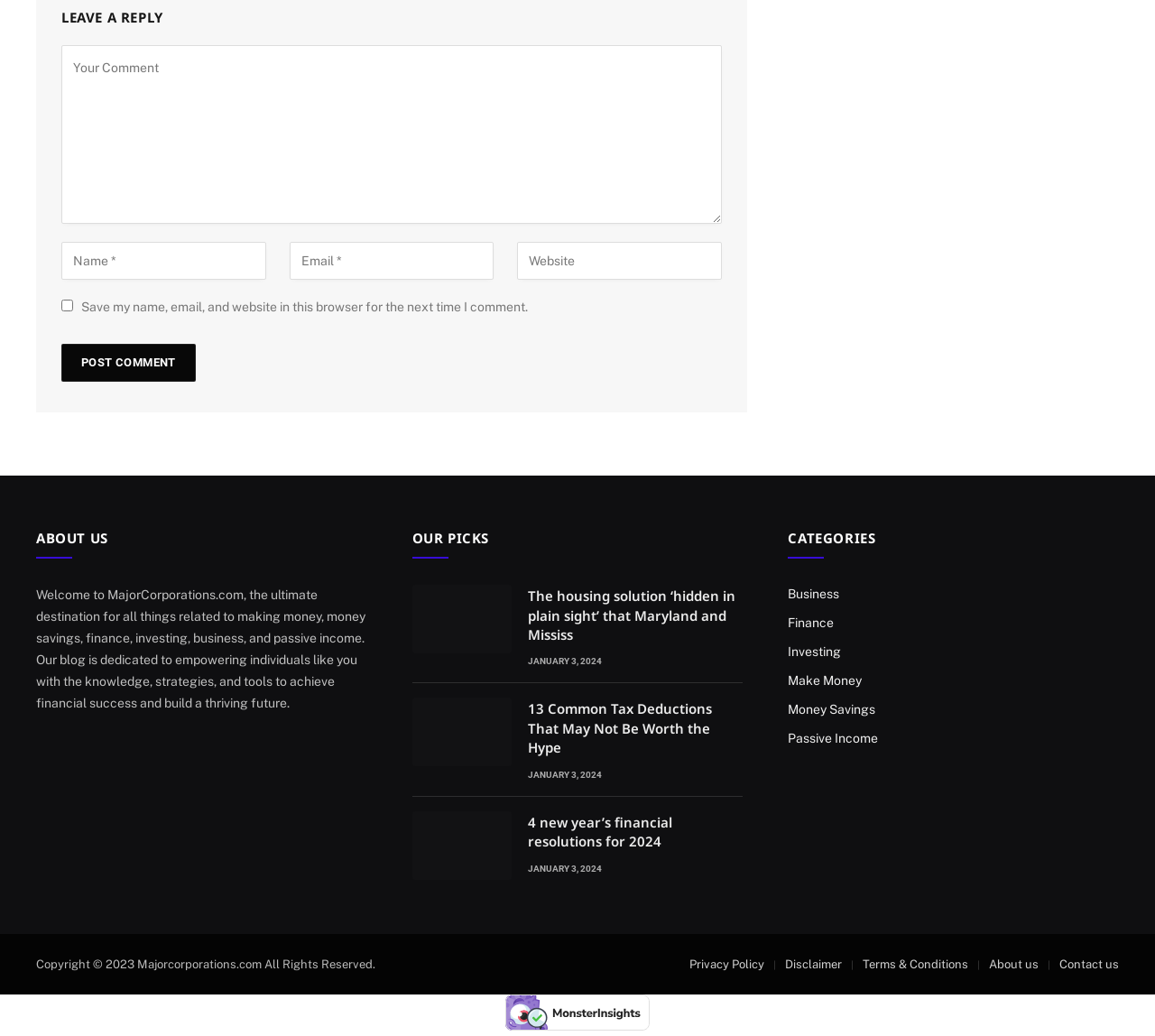Locate the bounding box coordinates of the area you need to click to fulfill this instruction: 'Enter your name'. The coordinates must be in the form of four float numbers ranging from 0 to 1: [left, top, right, bottom].

[0.053, 0.234, 0.23, 0.27]